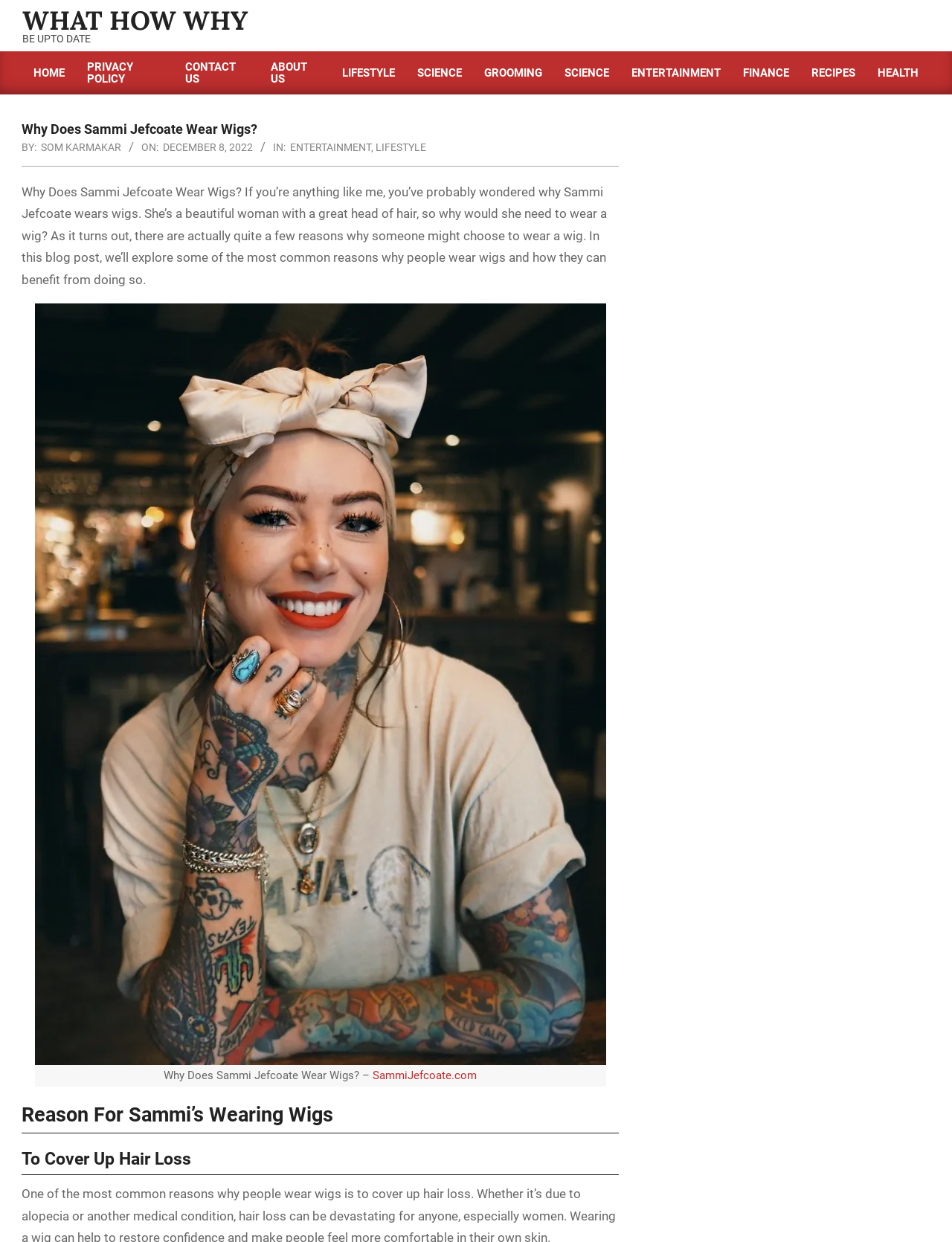Provide the bounding box coordinates for the UI element described in this sentence: "Grooming". The coordinates should be four float values between 0 and 1, i.e., [left, top, right, bottom].

[0.497, 0.046, 0.581, 0.071]